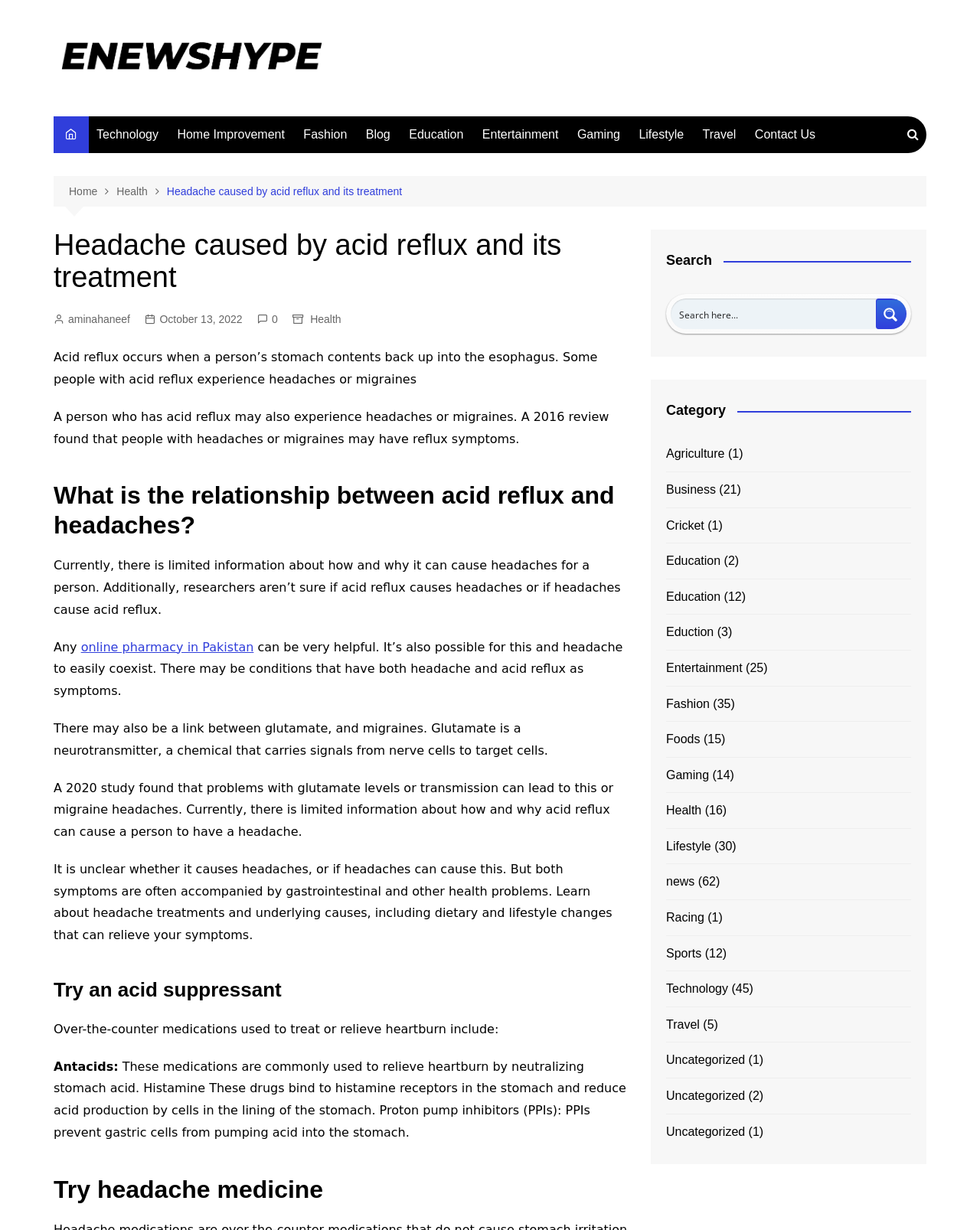Use one word or a short phrase to answer the question provided: 
What is the relationship between glutamate and migraines?

Possible link